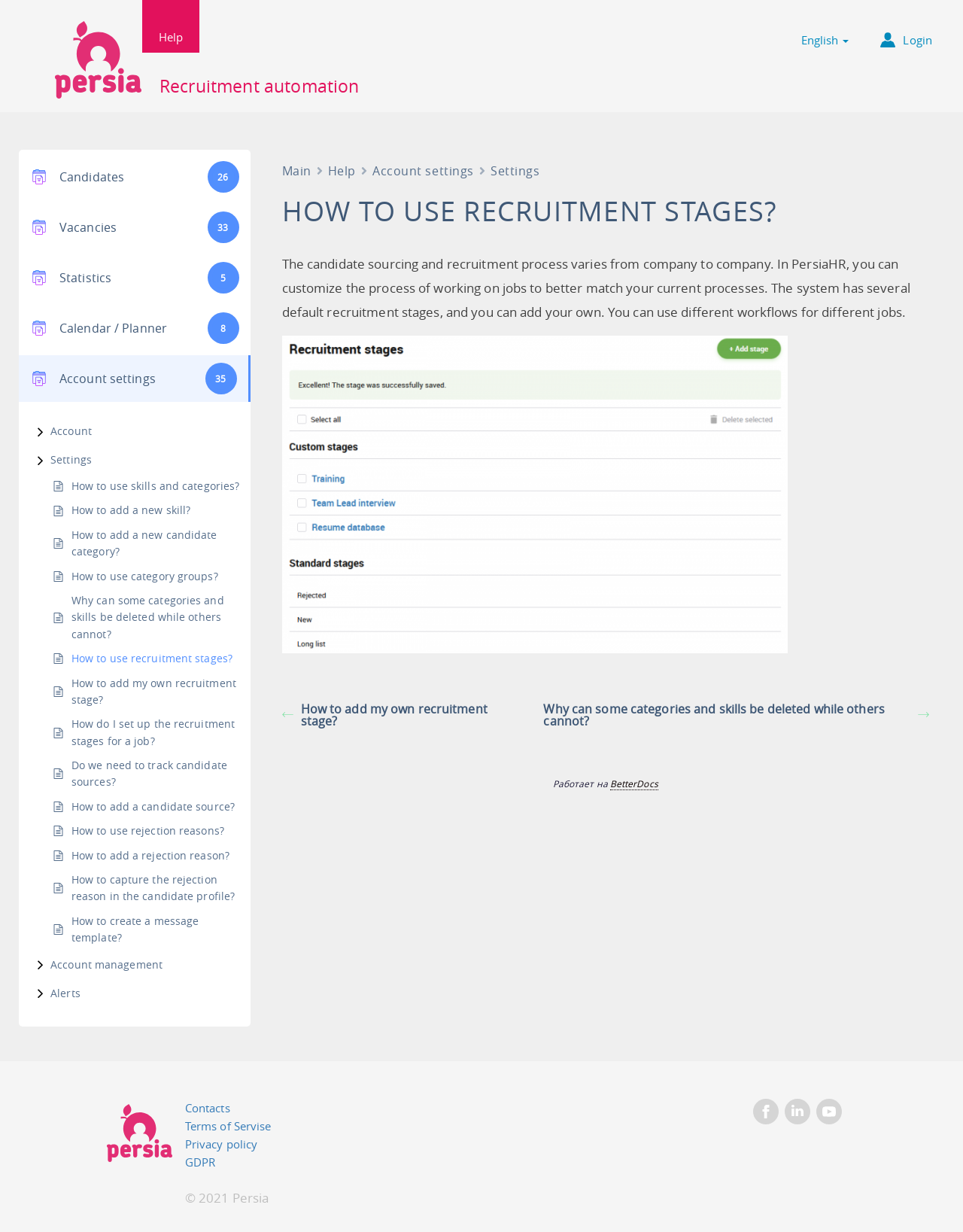Indicate the bounding box coordinates of the element that needs to be clicked to satisfy the following instruction: "Click on How to use skills and categories?". The coordinates should be four float numbers between 0 and 1, i.e., [left, top, right, bottom].

[0.074, 0.388, 0.249, 0.402]